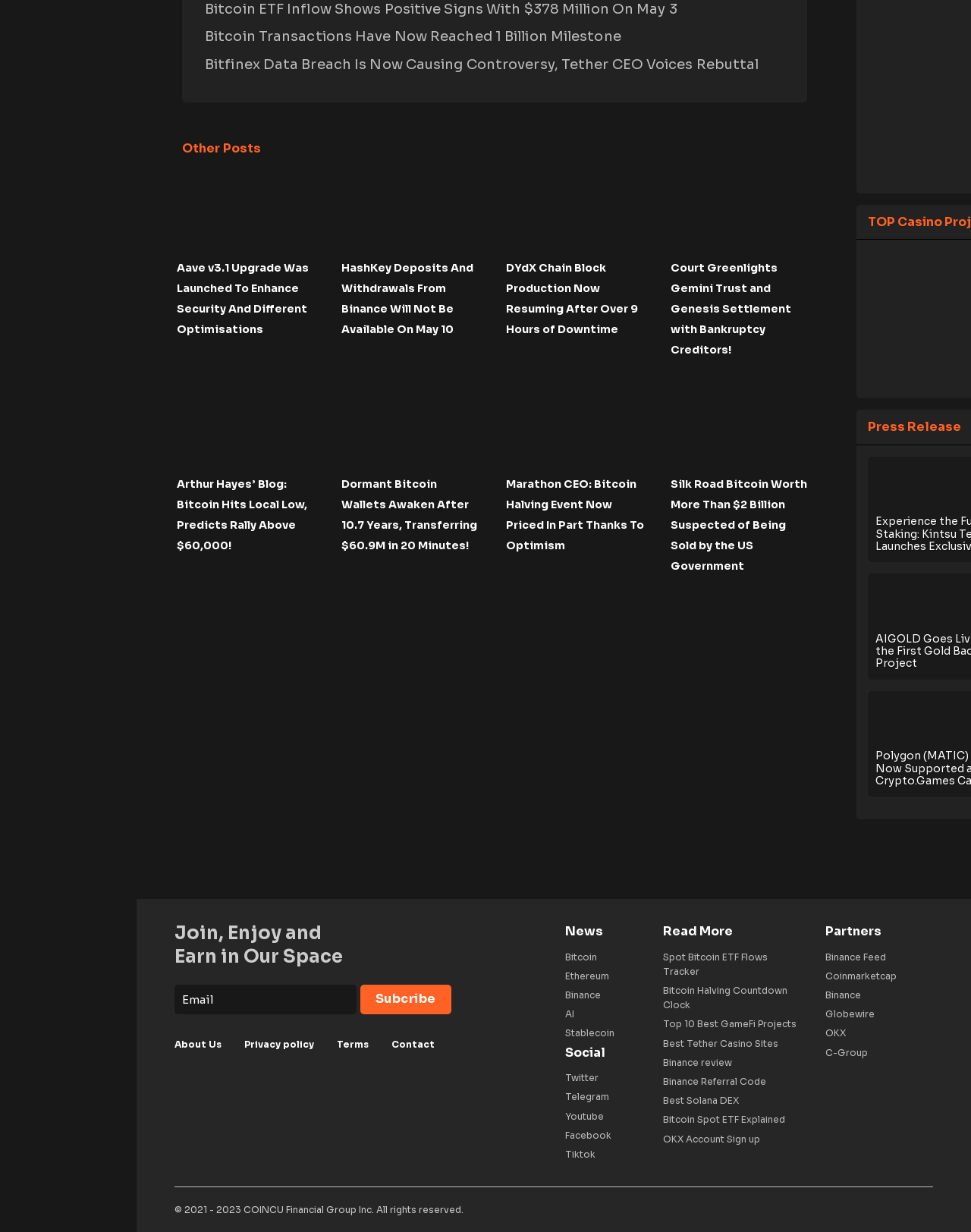How many social media links are there?
Make sure to answer the question with a detailed and comprehensive explanation.

I count 5 social media links at the bottom of the page, including Twitter, Telegram, Youtube, Facebook, and Tiktok, allowing users to follow the website's social media accounts.